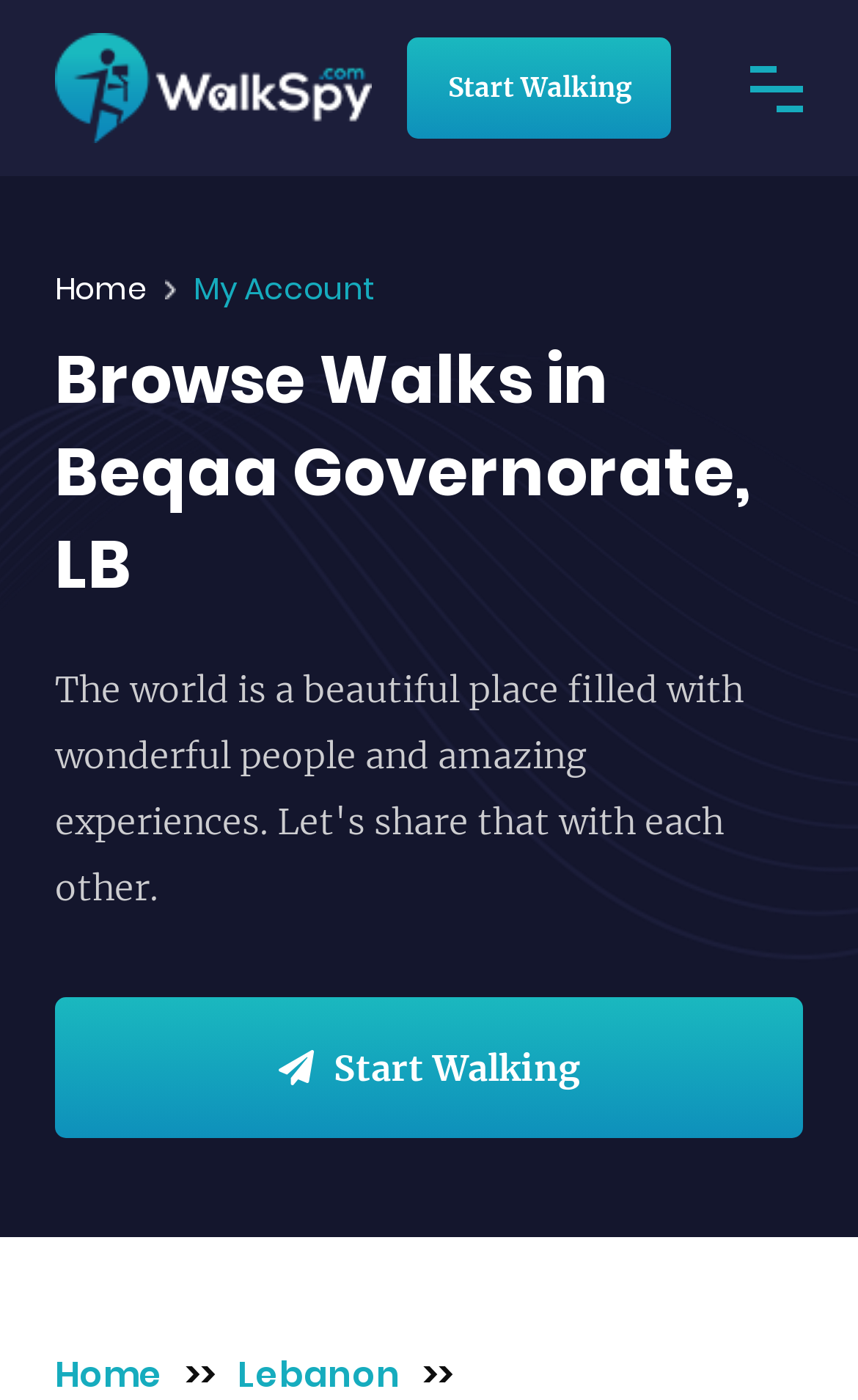Identify the bounding box coordinates for the UI element described as follows: "Partners". Ensure the coordinates are four float numbers between 0 and 1, formatted as [left, top, right, bottom].

None